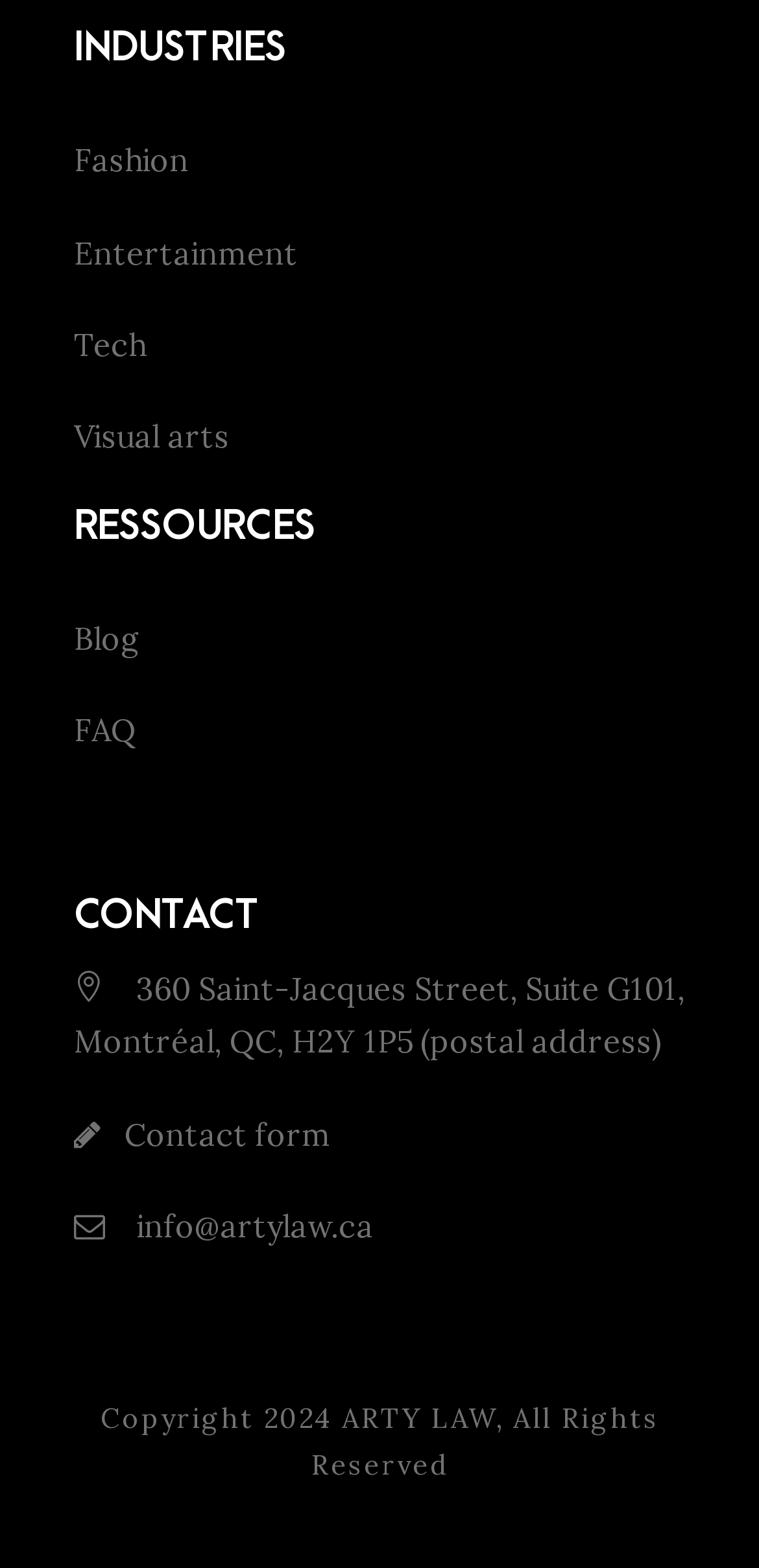From the element description Visual arts, predict the bounding box coordinates of the UI element. The coordinates must be specified in the format (top-left x, top-left y, bottom-right x, bottom-right y) and should be within the 0 to 1 range.

[0.097, 0.265, 0.303, 0.29]